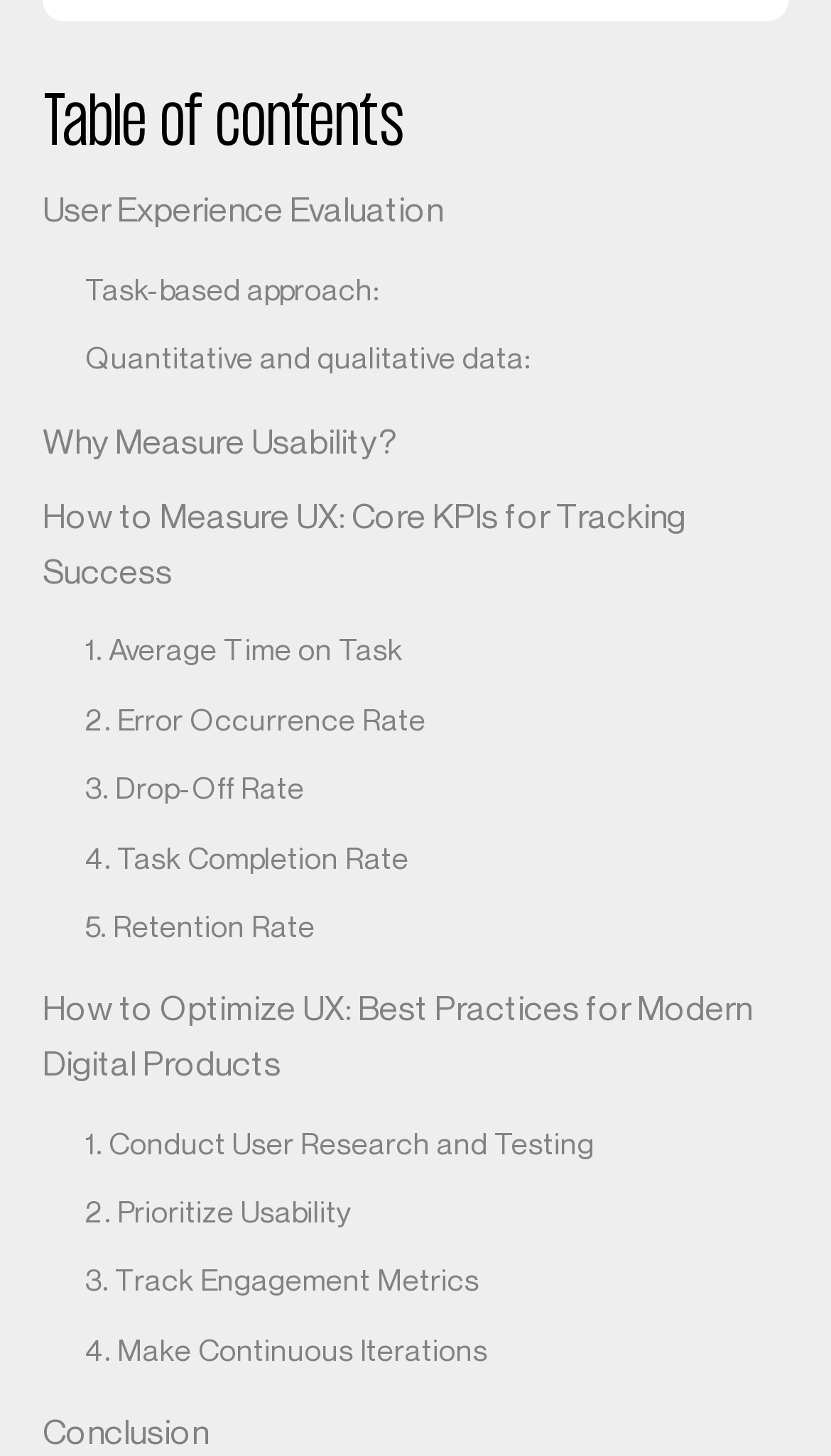Pinpoint the bounding box coordinates of the area that should be clicked to complete the following instruction: "View 'How to Measure UX: Core KPIs for Tracking Success'". The coordinates must be given as four float numbers between 0 and 1, i.e., [left, top, right, bottom].

[0.051, 0.341, 0.826, 0.408]